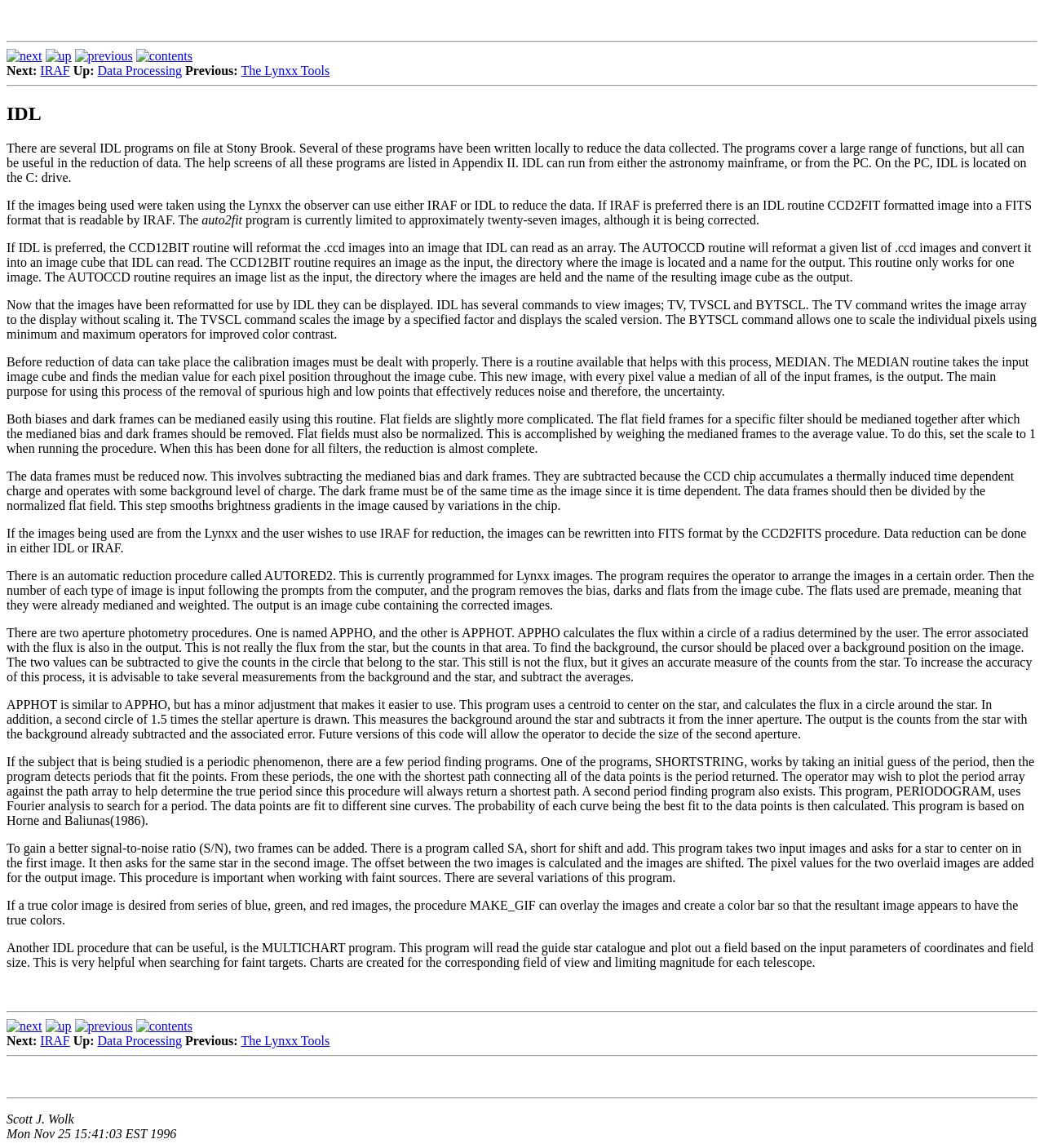Describe every aspect of the webpage in a detailed manner.

This webpage is about IDL (Interactive Data Language) programs used for data reduction and analysis in astronomy. At the top of the page, there are navigation links, including "next", "up", "previous", and "contents", each accompanied by an image. Below these links, there is a horizontal separator.

The main content of the page is divided into several sections, each describing a specific IDL program or function. The text is organized into paragraphs, with headings and subheadings. The first section introduces IDL programs available at Stony Brook, which can be used to reduce data collected from observations. The text explains that these programs can be run from either the astronomy mainframe or a PC.

The following sections describe various IDL routines, including CCD2FIT, auto2fit, CCD12BIT, AUTOCCD, TV, TVSCL, BYTSCL, and MEDIAN. These routines are used for tasks such as formatting images, displaying images, and removing noise from data. The text provides detailed explanations of how to use each routine, including the input parameters required and the output produced.

The page also discusses data reduction procedures, including subtracting bias and dark frames, dividing by flat fields, and using aperture photometry to measure the flux from stars. Additionally, there are sections on period finding programs, such as SHORTSTRING and PERIODOGRAM, which use different methods to detect periodic phenomena in data.

Further down the page, there are sections on programs for adding images, creating true color images, and plotting charts for searching for faint targets. The page concludes with a section on the MULTICHART program, which can be used to create charts for searching for faint targets.

At the bottom of the page, there are additional navigation links, including "next", "up", "previous", and "contents", each accompanied by an image. There are also two horizontal separators, followed by a group of text elements, including the author's name, "Scott J. Wolk", and the date, "Mon Nov 25 15:41:03 EST 1996".